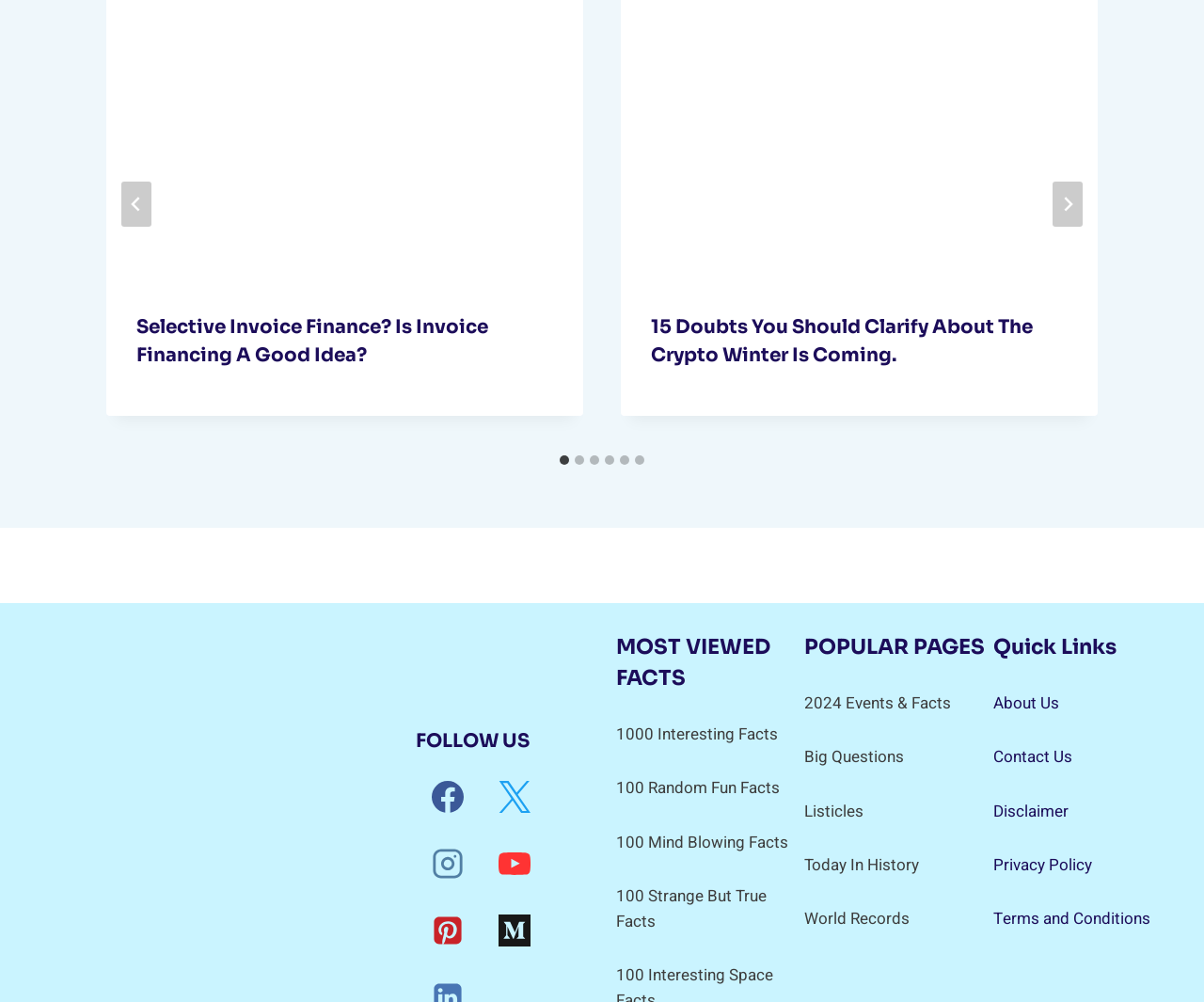Utilize the details in the image to give a detailed response to the question: What is the category of the 'MOST VIEWED FACTS' section?

The 'MOST VIEWED FACTS' section is located at the middle of the webpage, and it contains four static text elements with titles such as '1000 Interesting Facts', '100 Random Fun Facts', etc., indicating that the category of this section is related to facts.